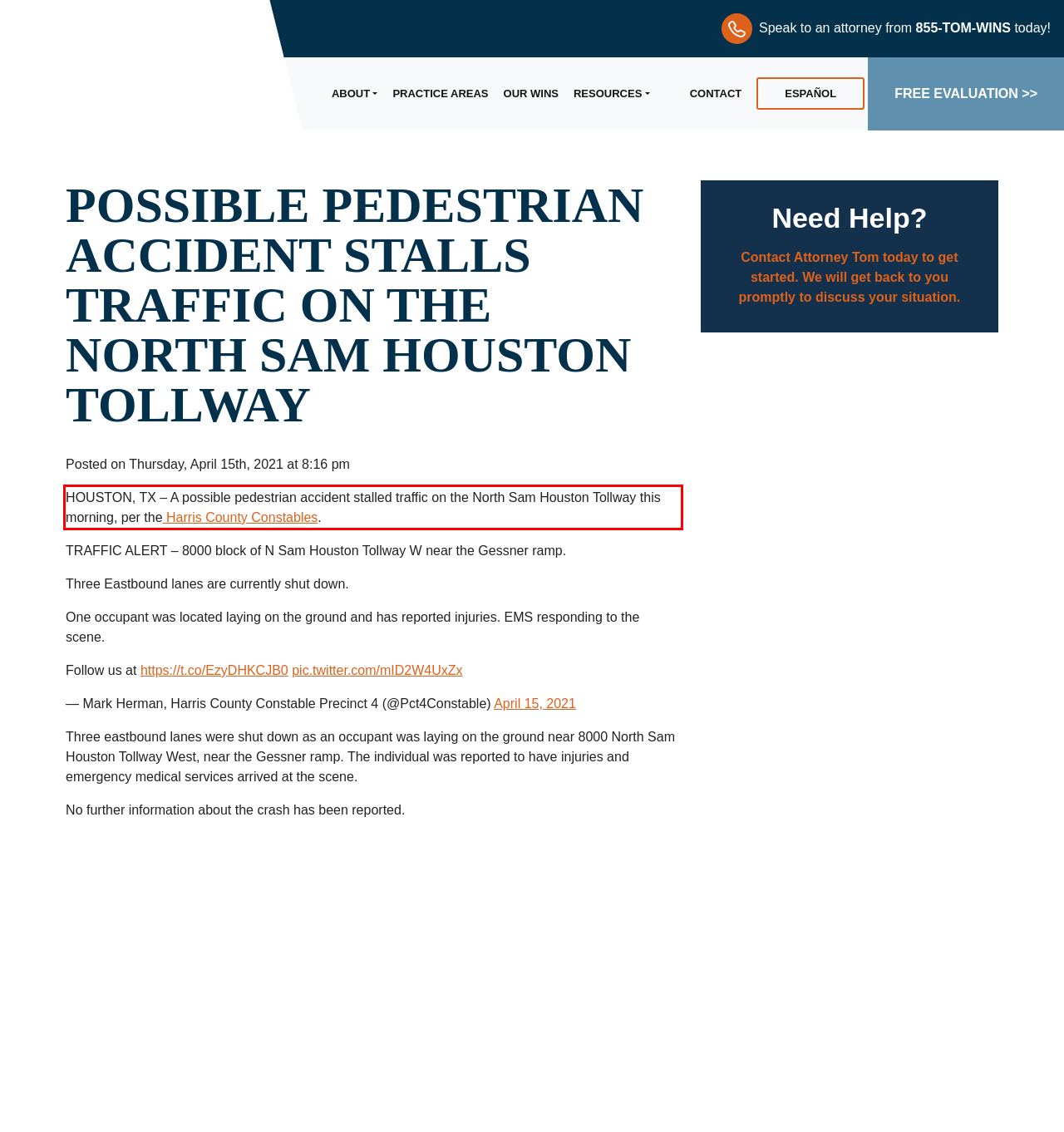Observe the screenshot of the webpage that includes a red rectangle bounding box. Conduct OCR on the content inside this red bounding box and generate the text.

HOUSTON, TX – A possible pedestrian accident stalled traffic on the North Sam Houston Tollway this morning, per the Harris County Constables.